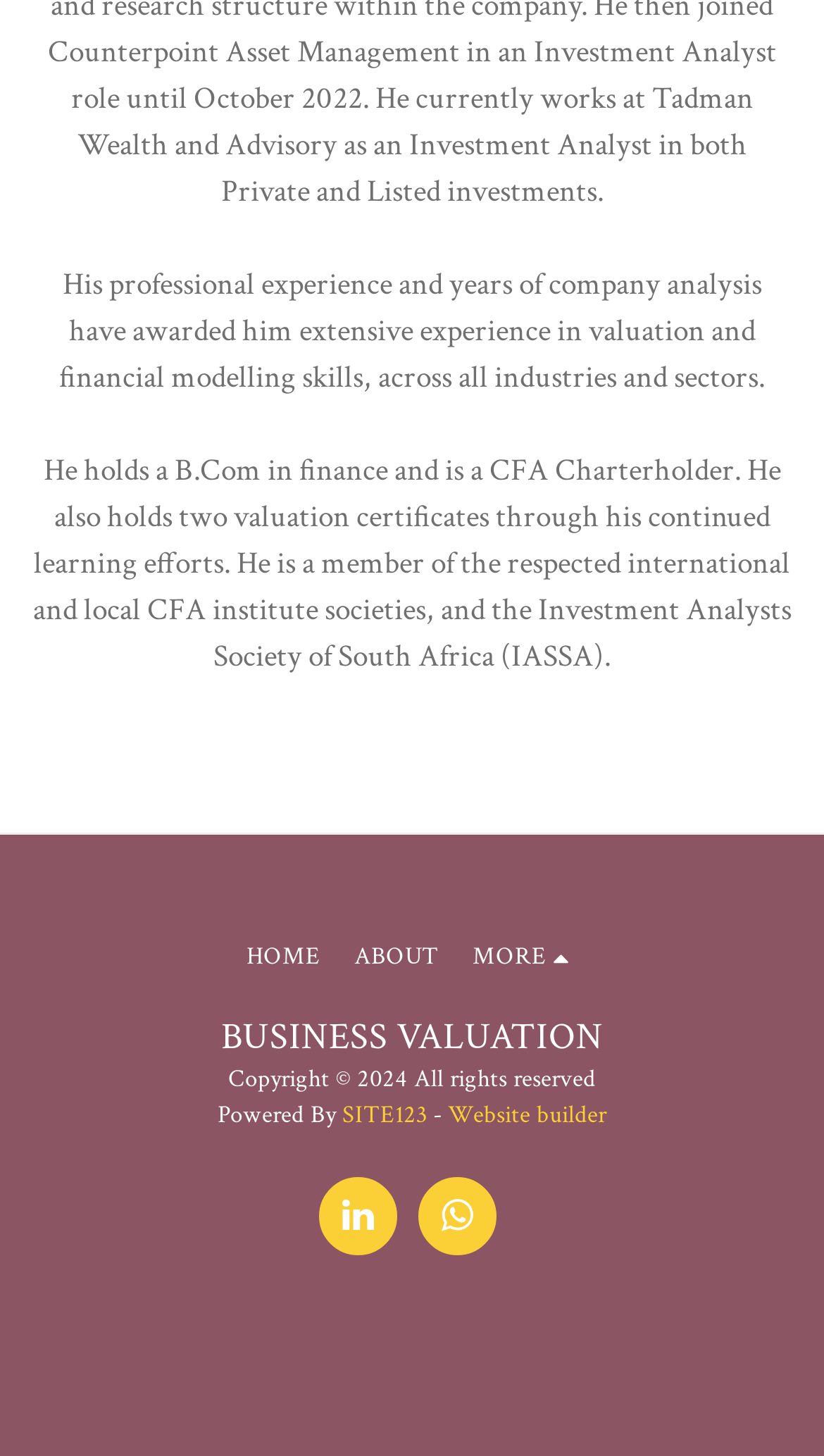How many links are present in the footer section?
Using the image, answer in one word or phrase.

3